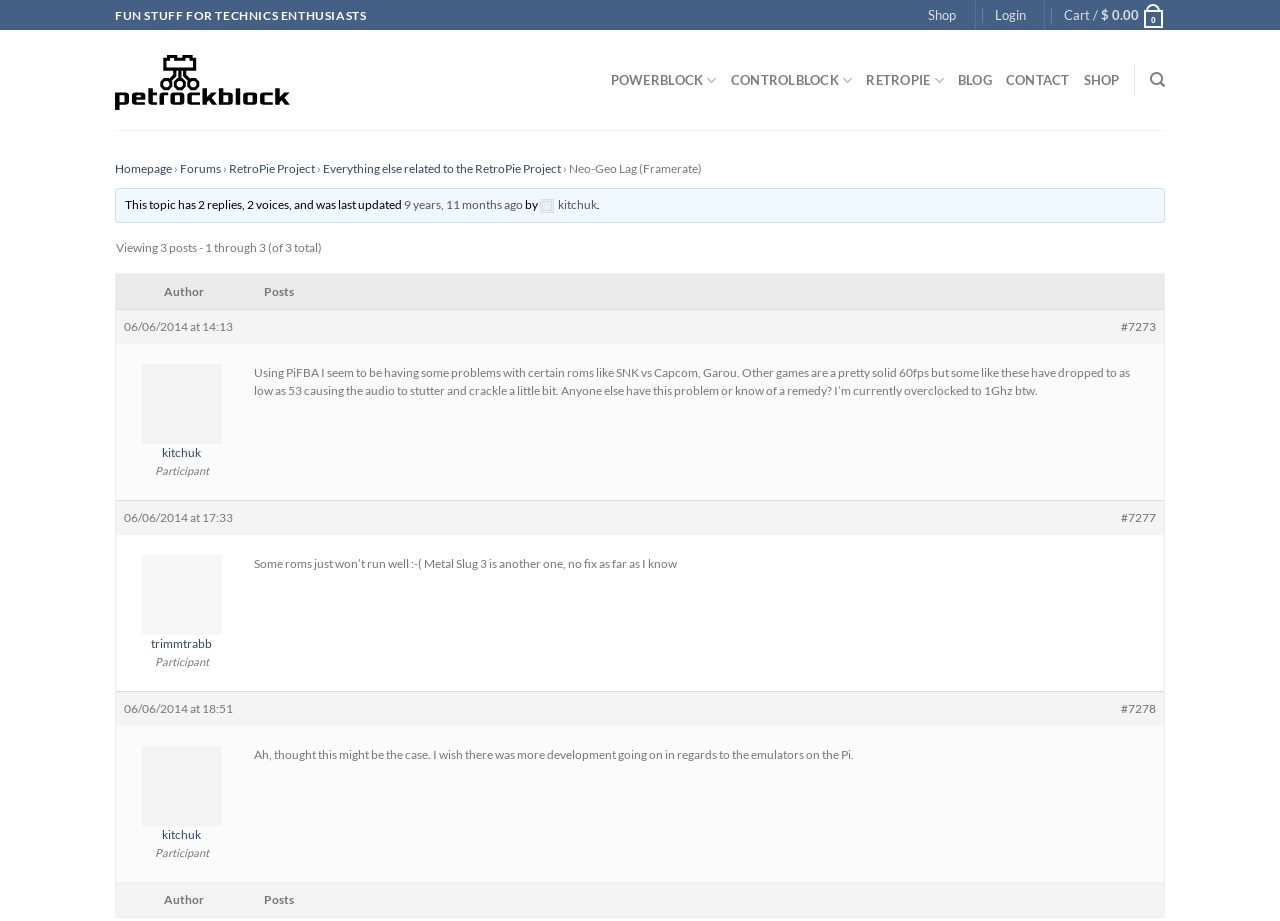Please determine the bounding box coordinates of the clickable area required to carry out the following instruction: "Go to the 'CONTACT' page". The coordinates must be four float numbers between 0 and 1, represented as [left, top, right, bottom].

[0.786, 0.065, 0.836, 0.109]